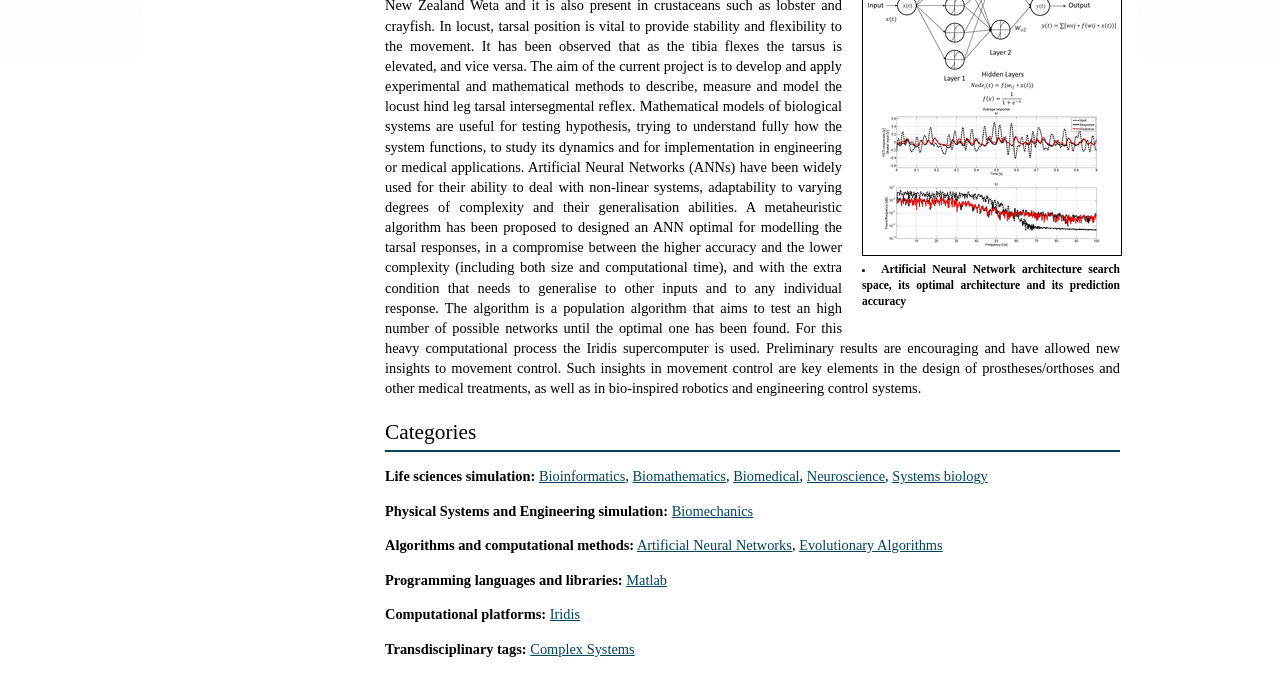Determine the bounding box coordinates of the UI element described below. Use the format (top-left x, top-left y, bottom-right x, bottom-right y) with floating point numbers between 0 and 1: Artificial Neural Networks

[0.498, 0.787, 0.619, 0.81]